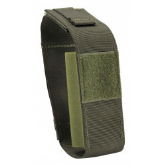What is the purpose of the holster?
Using the image, give a concise answer in the form of a single word or short phrase.

To store emergency medical supplies